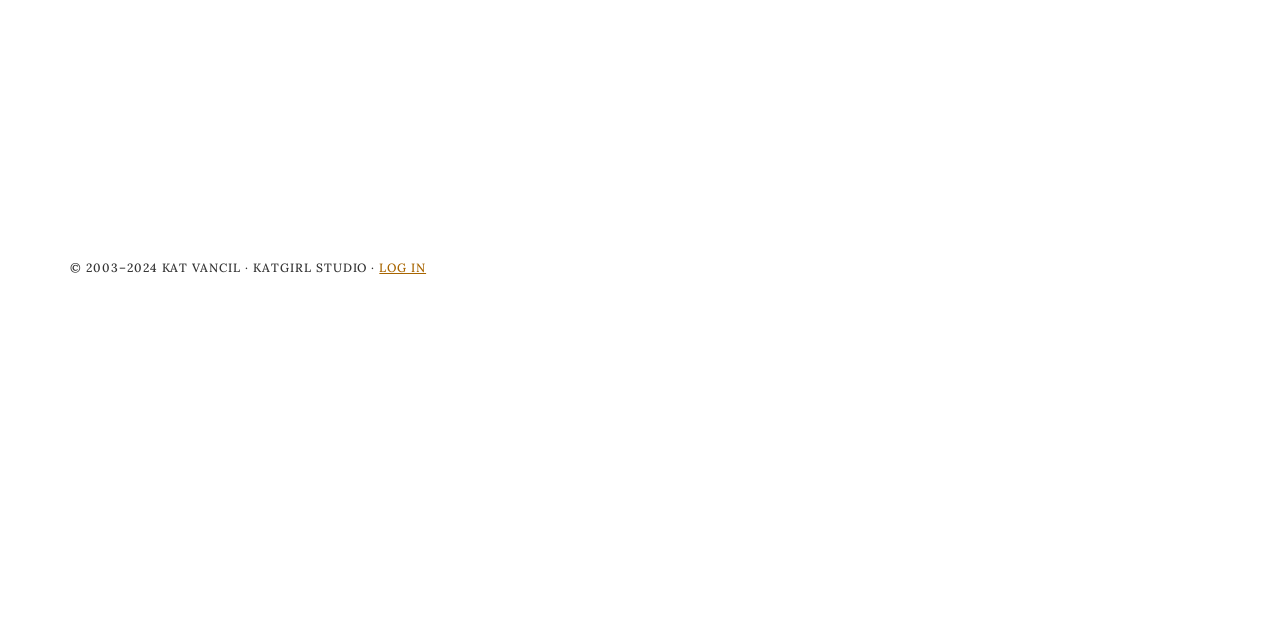Locate the bounding box coordinates for the element described below: "Log in". The coordinates must be four float values between 0 and 1, formatted as [left, top, right, bottom].

[0.296, 0.406, 0.333, 0.43]